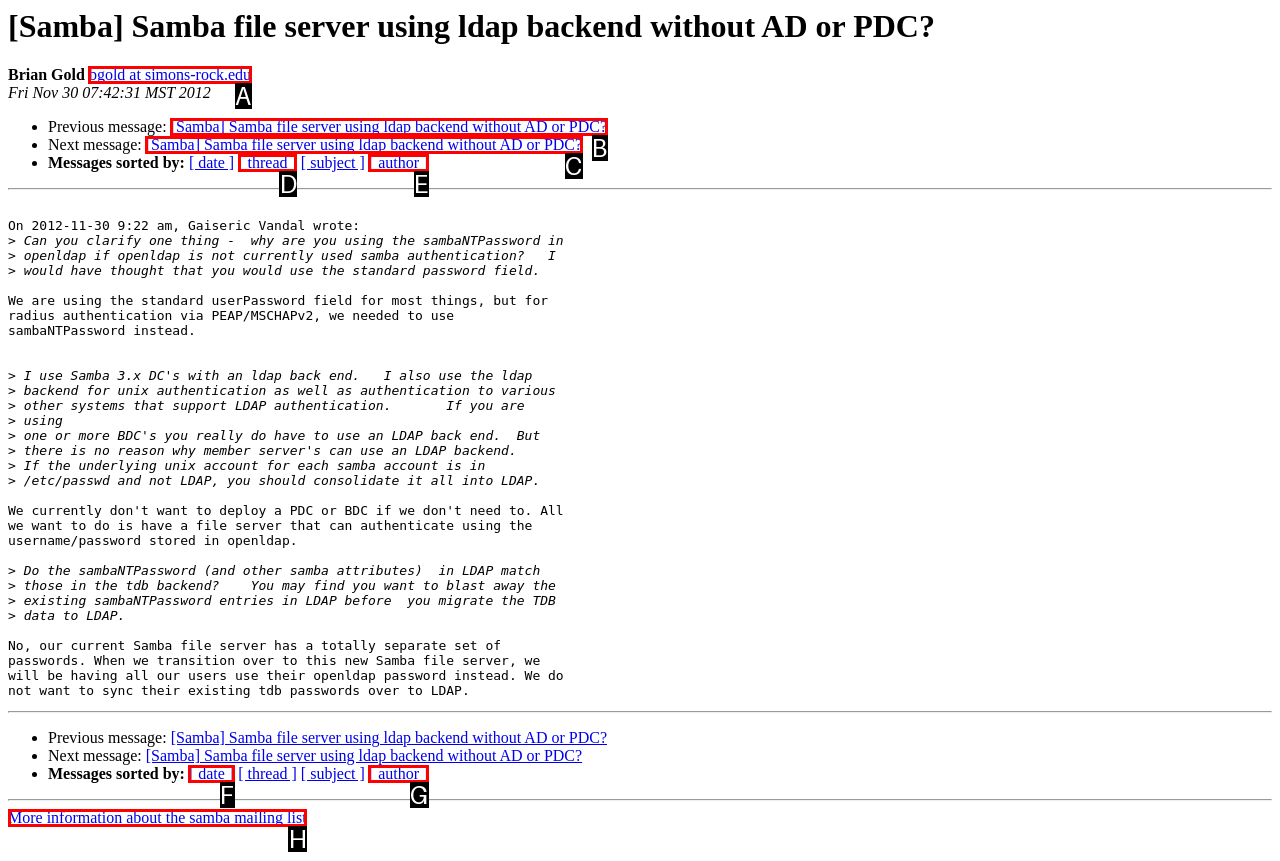Determine the letter of the element I should select to fulfill the following instruction: View next message. Just provide the letter.

C